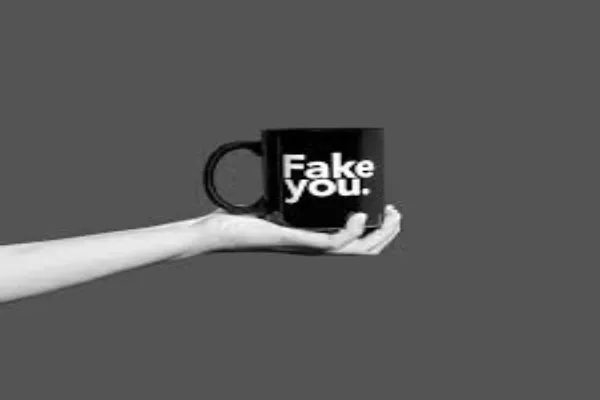Offer a detailed narrative of the scene shown in the image.

The image showcases a hand gracefully holding a sleek black mug, prominently featuring the phrase "Fake you." in a bold, modern typeface. The mug's glossy surface contrasts with the matte background, emphasizing its design. This visual is part of the article titled "FAKE YOU: A REVOLUTIONARY TECHNOLOGY TRANSFORMING VOICE SYNTHESIS," which explores advancements in voice synthesis technology, showcasing how innovations like the "Fake You" platform are reshaping our interactions with synthetic voices. The overall aesthetic of the image underscores a contemporary approach to technology and branding, inviting viewers to engage with the content in a visually appealing manner.